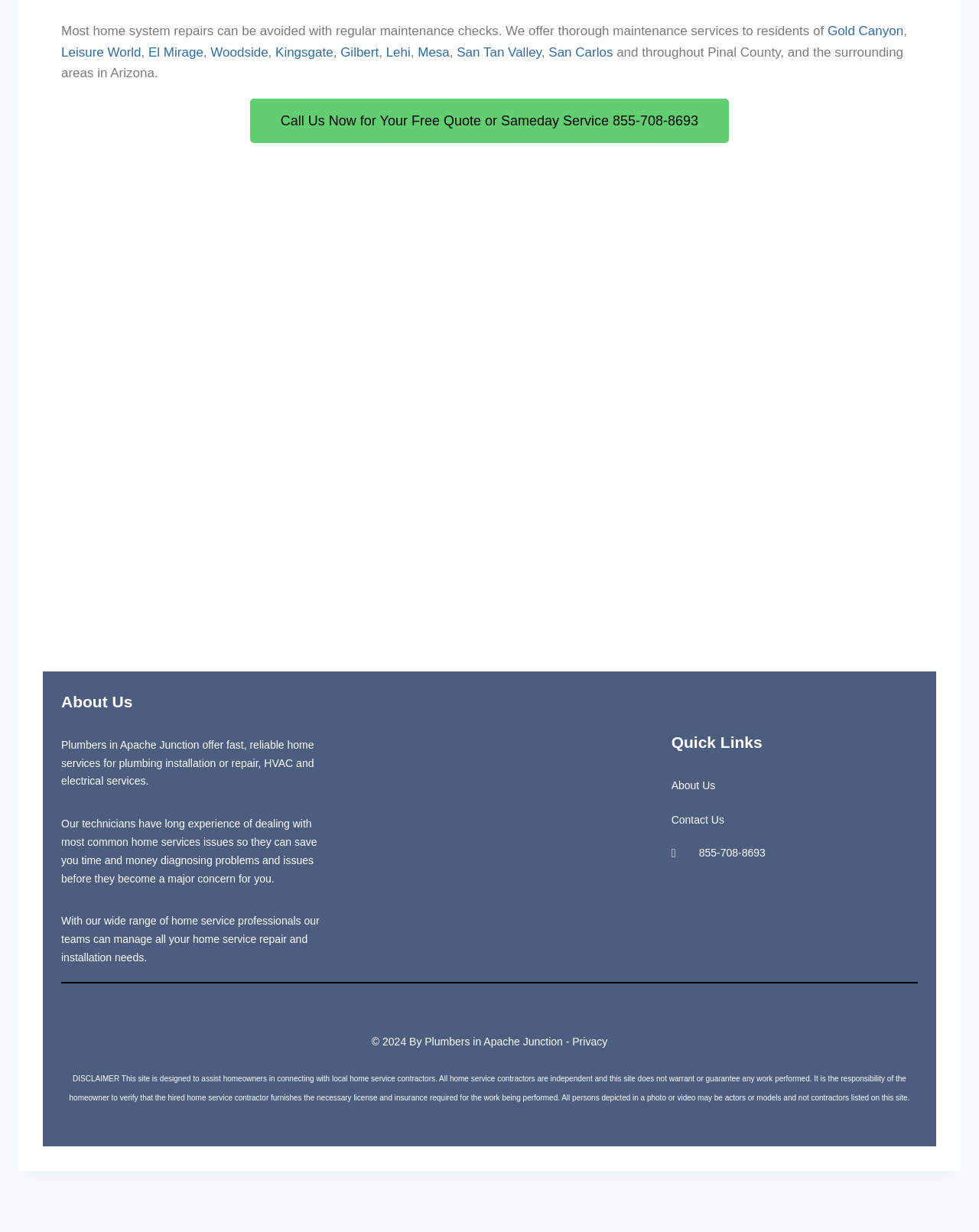Please specify the bounding box coordinates for the clickable region that will help you carry out the instruction: "Click on the 'Gold Canyon' link".

[0.845, 0.02, 0.923, 0.031]